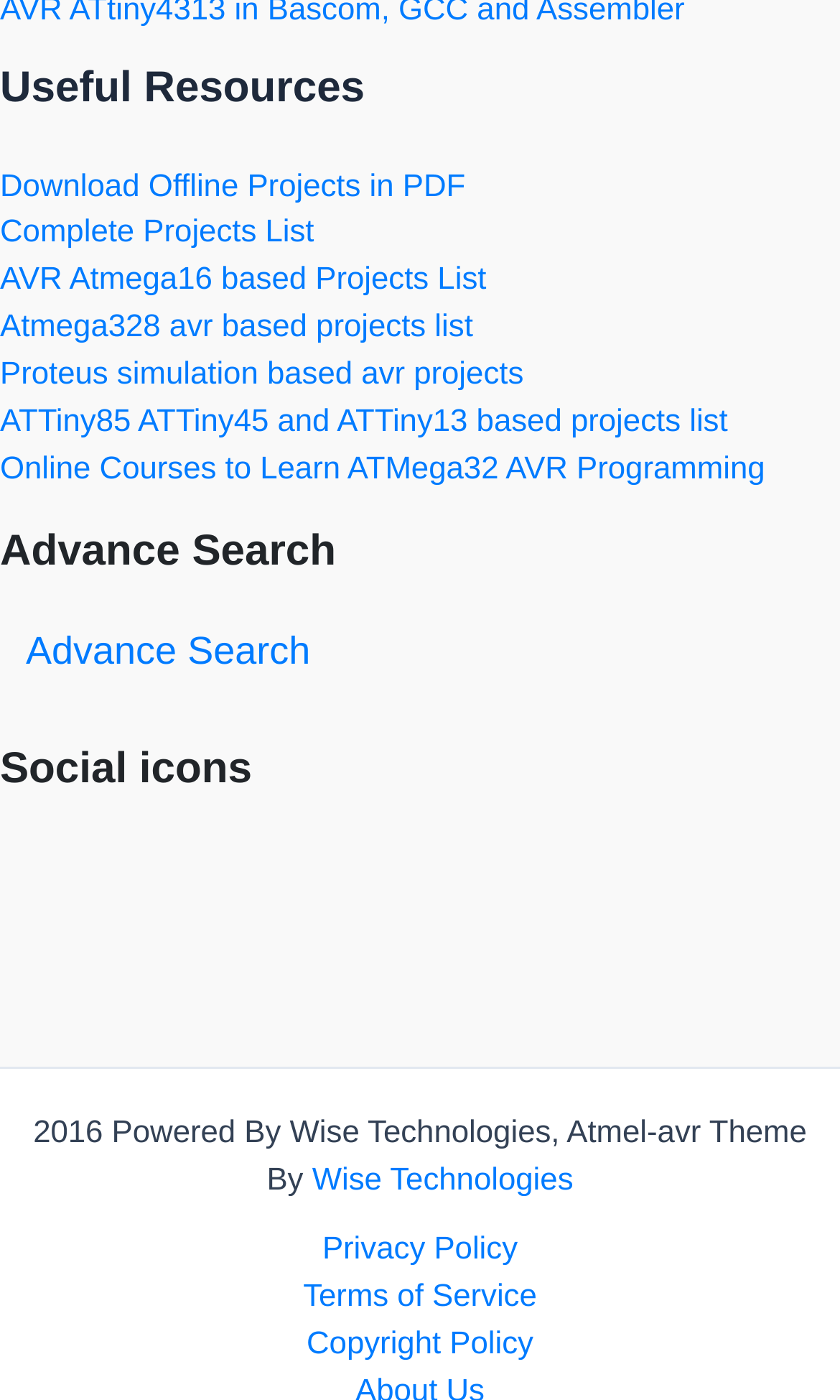Please give the bounding box coordinates of the area that should be clicked to fulfill the following instruction: "Download Offline Projects in PDF". The coordinates should be in the format of four float numbers from 0 to 1, i.e., [left, top, right, bottom].

[0.0, 0.121, 0.554, 0.146]